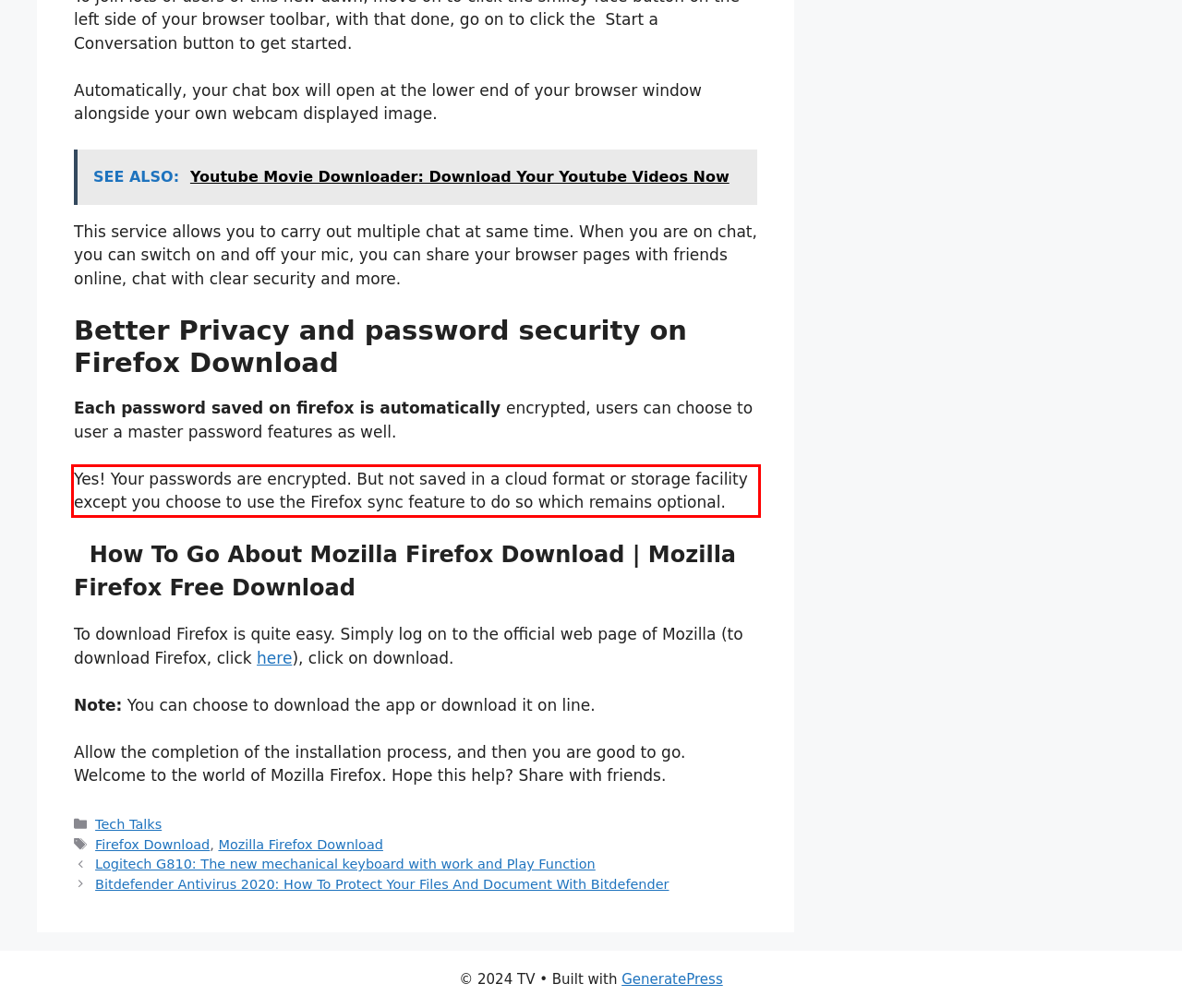You are looking at a screenshot of a webpage with a red rectangle bounding box. Use OCR to identify and extract the text content found inside this red bounding box.

Yes! Your passwords are encrypted. But not saved in a cloud format or storage facility except you choose to use the Firefox sync feature to do so which remains optional.